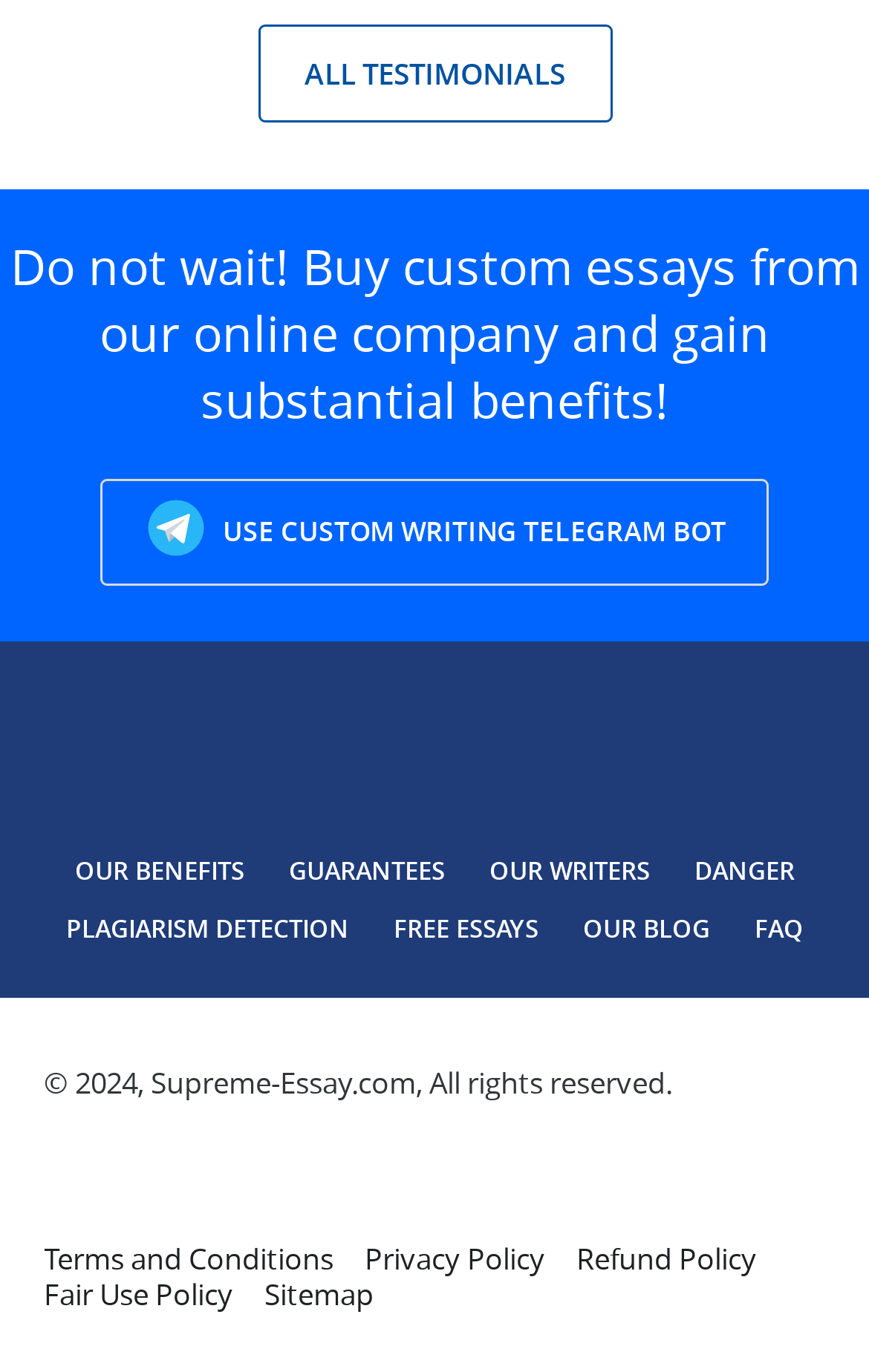Please reply to the following question using a single word or phrase: 
What is the text on the top-left button?

ALL TESTIMONIALS